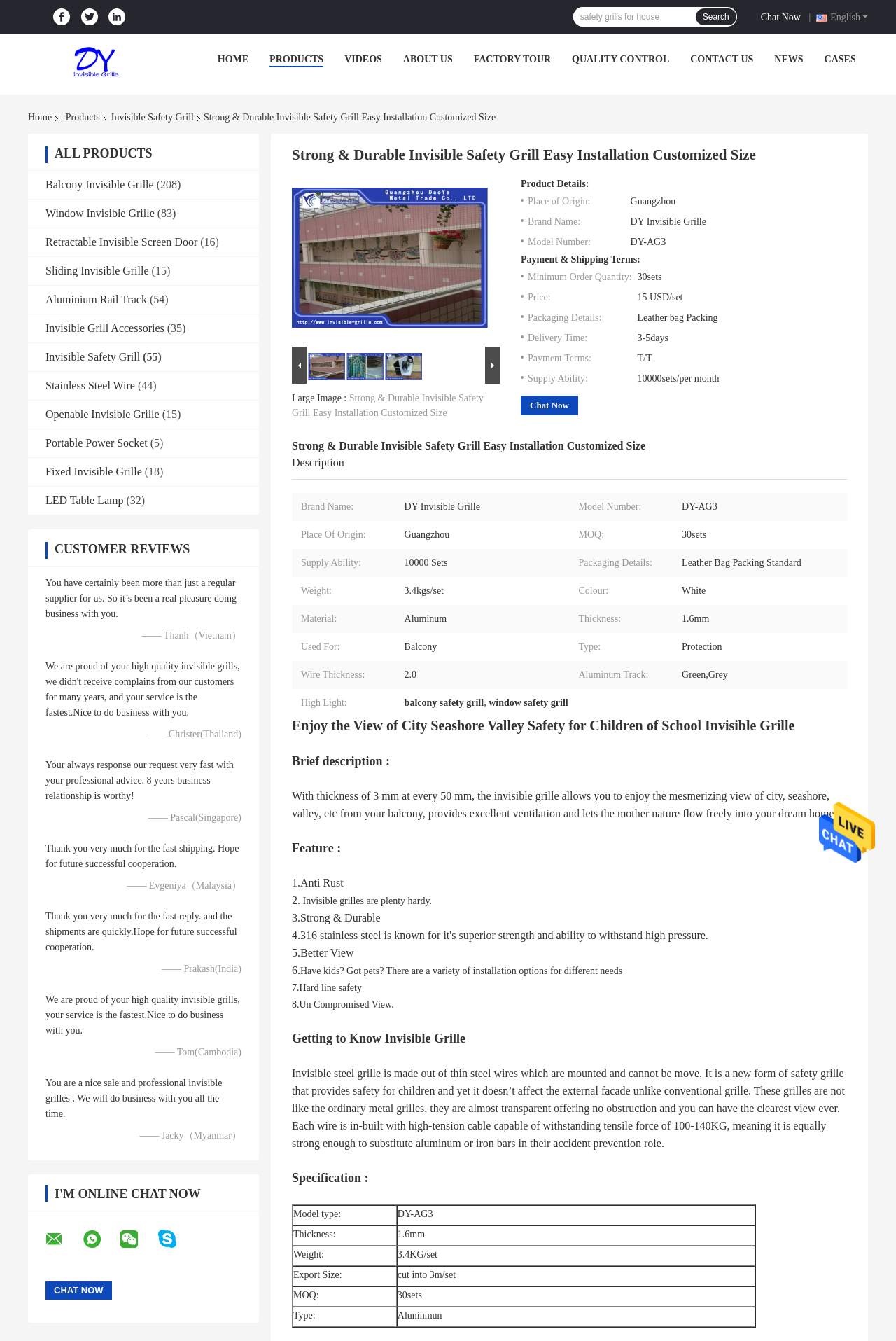Please identify the primary heading on the webpage and return its text.

Strong & Durable Invisible Safety Grill Easy Installation Customized Size